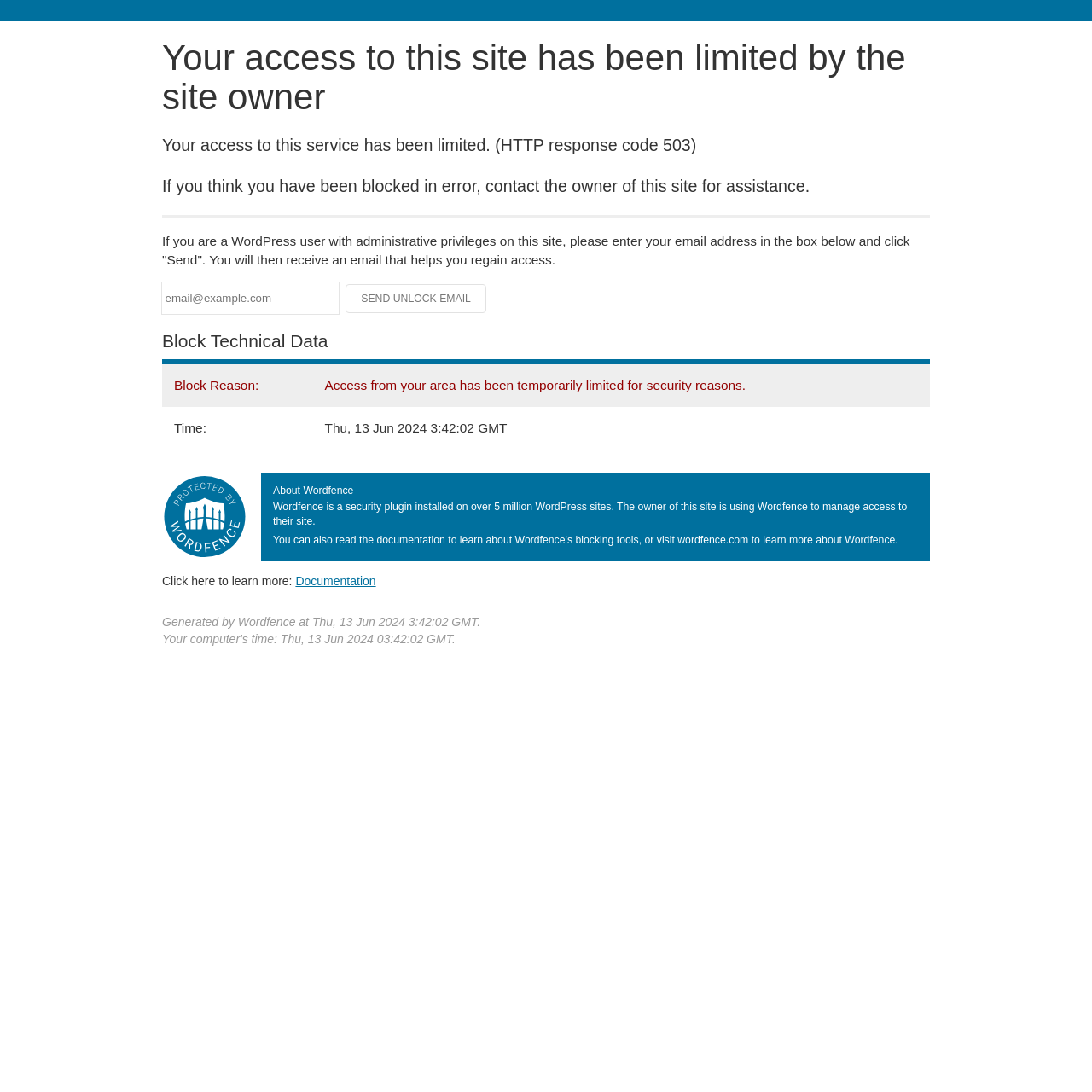Bounding box coordinates are to be given in the format (top-left x, top-left y, bottom-right x, bottom-right y). All values must be floating point numbers between 0 and 1. Provide the bounding box coordinate for the UI element described as: Documentation

[0.271, 0.526, 0.344, 0.538]